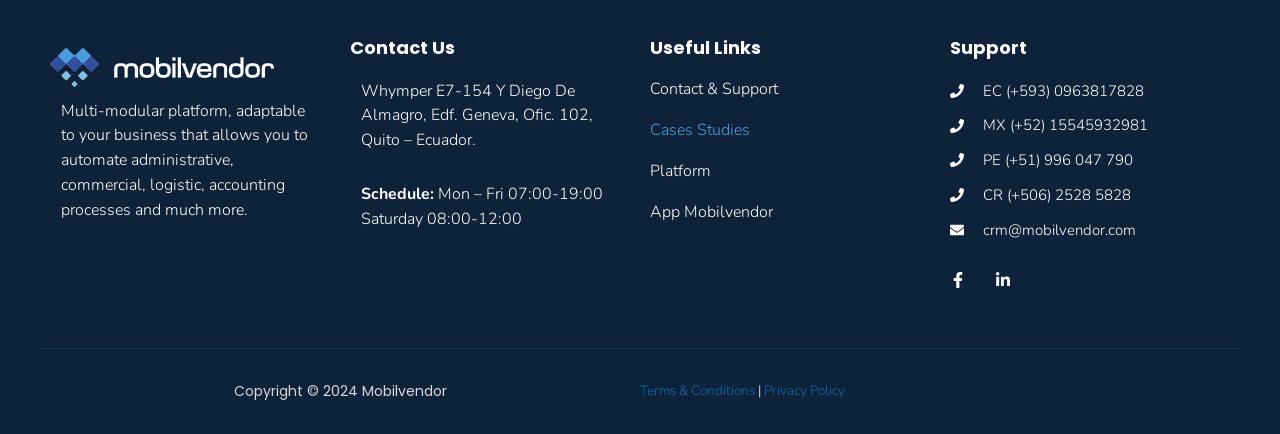Determine the bounding box coordinates of the area to click in order to meet this instruction: "Visit Cases Studies".

[0.508, 0.276, 0.727, 0.322]